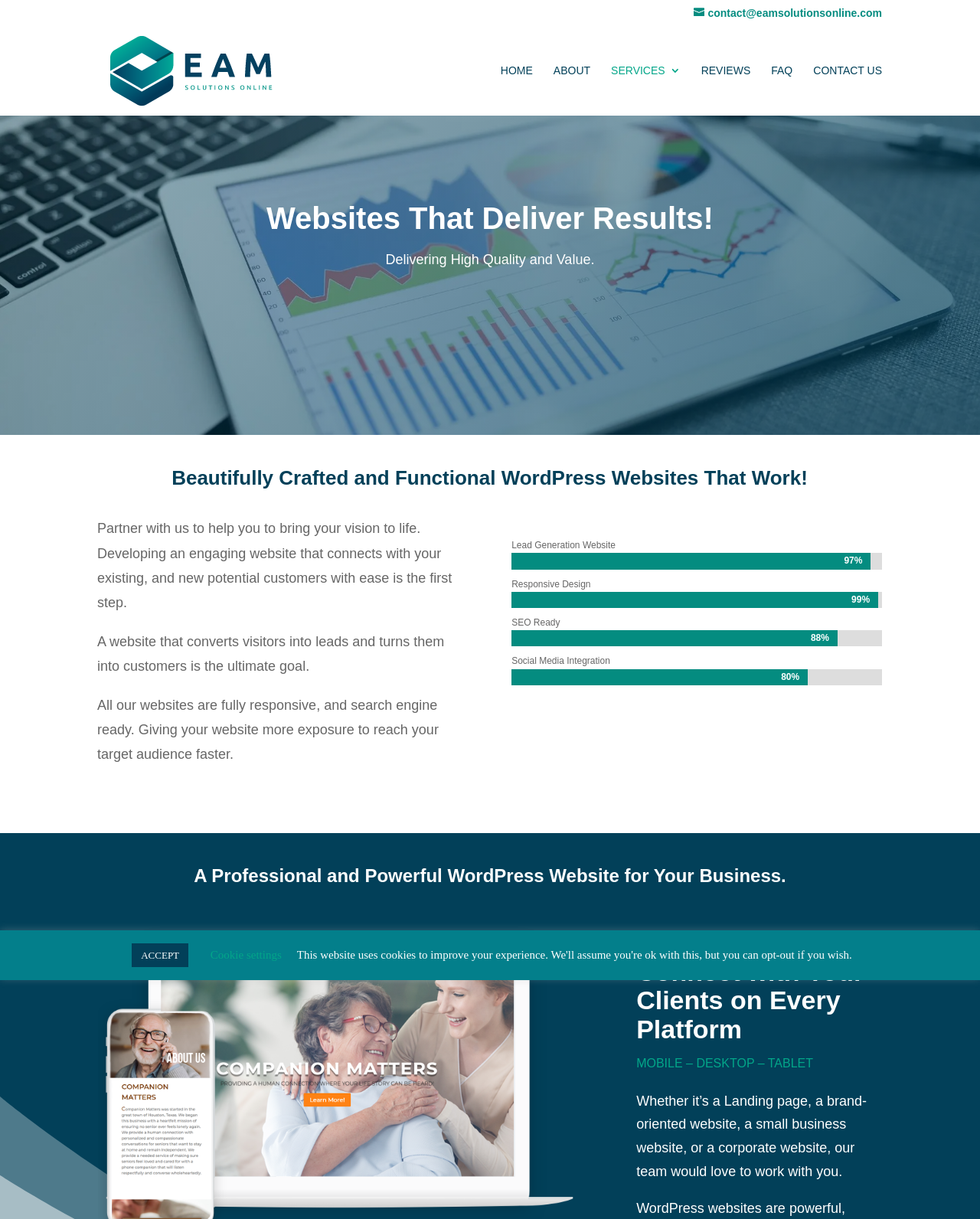Answer the question with a brief word or phrase:
What percentage of websites are SEO ready?

99%